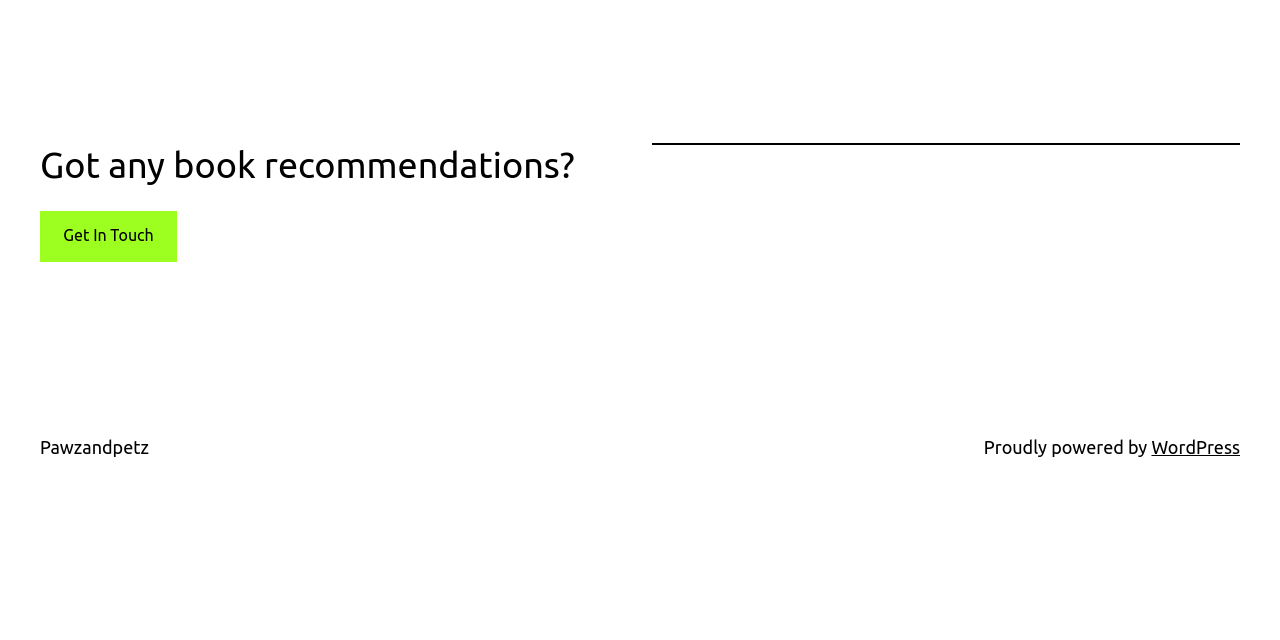Return the bounding box coordinates of the UI element that corresponds to this description: "CourtTrax Blog". The coordinates must be given as four float numbers in the range of 0 and 1, [left, top, right, bottom].

None